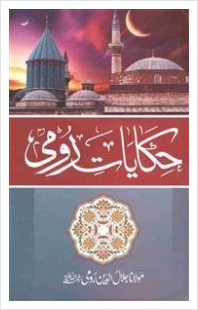What does the book likely contain?
Provide a detailed answer to the question using information from the image.

This book is likely a collection of anecdotes or stories that capture the essence of Rumi's teachings and philosophy, making it a significant literary work for readers interested in Urdu literature and spiritual wisdom.